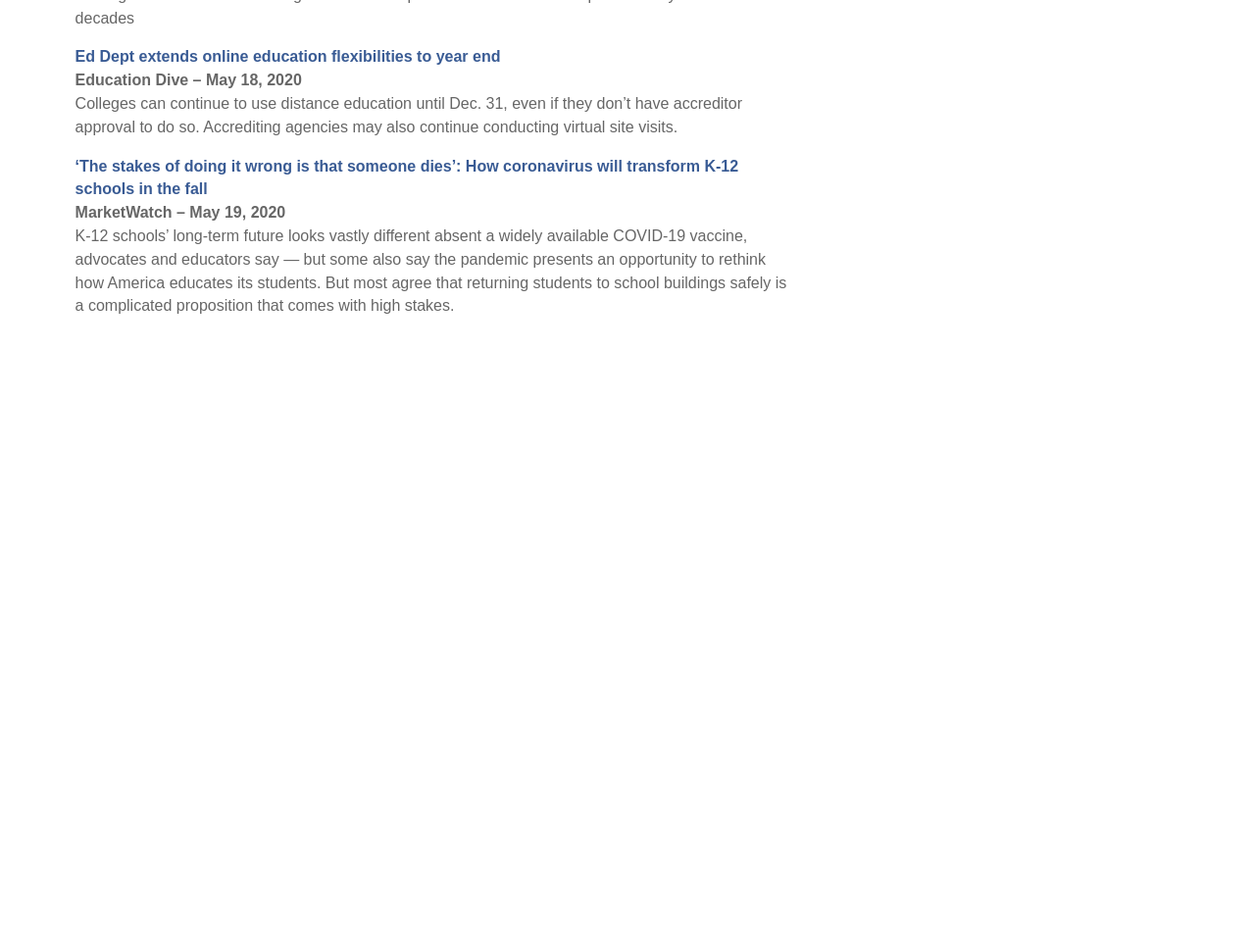Locate the bounding box coordinates of the area that needs to be clicked to fulfill the following instruction: "Get early advice for juniors applying to college". The coordinates should be in the format of four float numbers between 0 and 1, namely [left, top, right, bottom].

[0.146, 0.455, 0.409, 0.472]